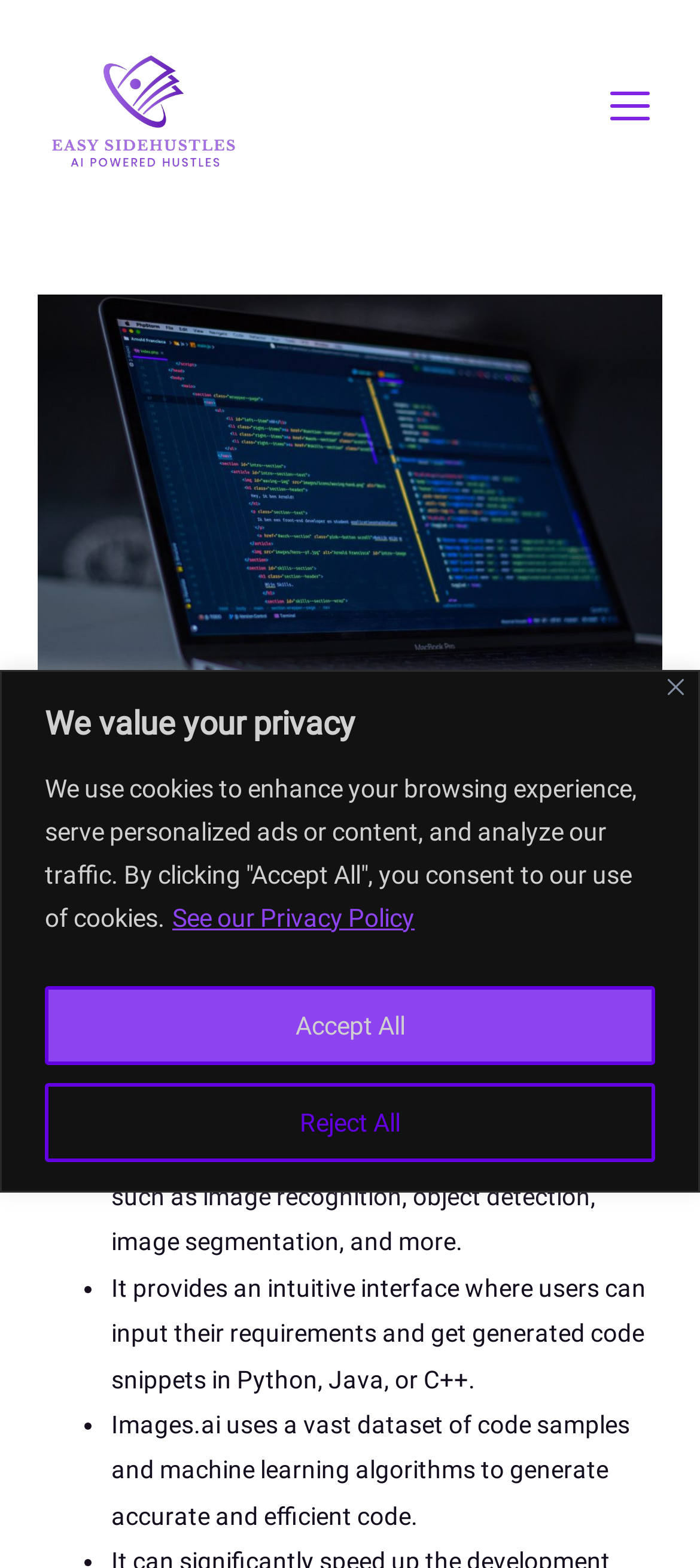Determine the bounding box coordinates for the UI element with the following description: "See our Privacy Policy". The coordinates should be four float numbers between 0 and 1, represented as [left, top, right, bottom].

[0.244, 0.574, 0.595, 0.595]